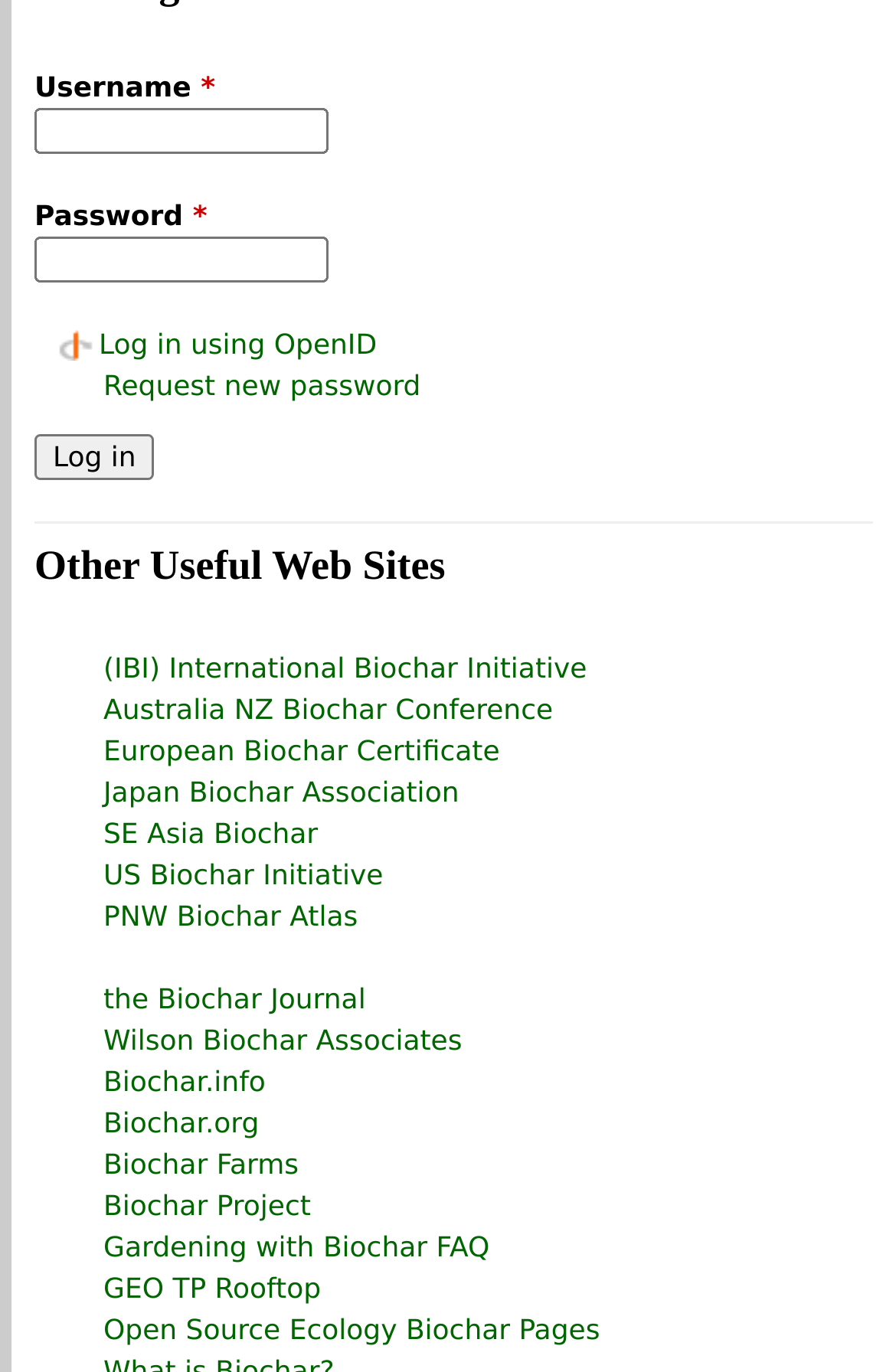How many required fields are there?
Based on the screenshot, provide a one-word or short-phrase response.

2